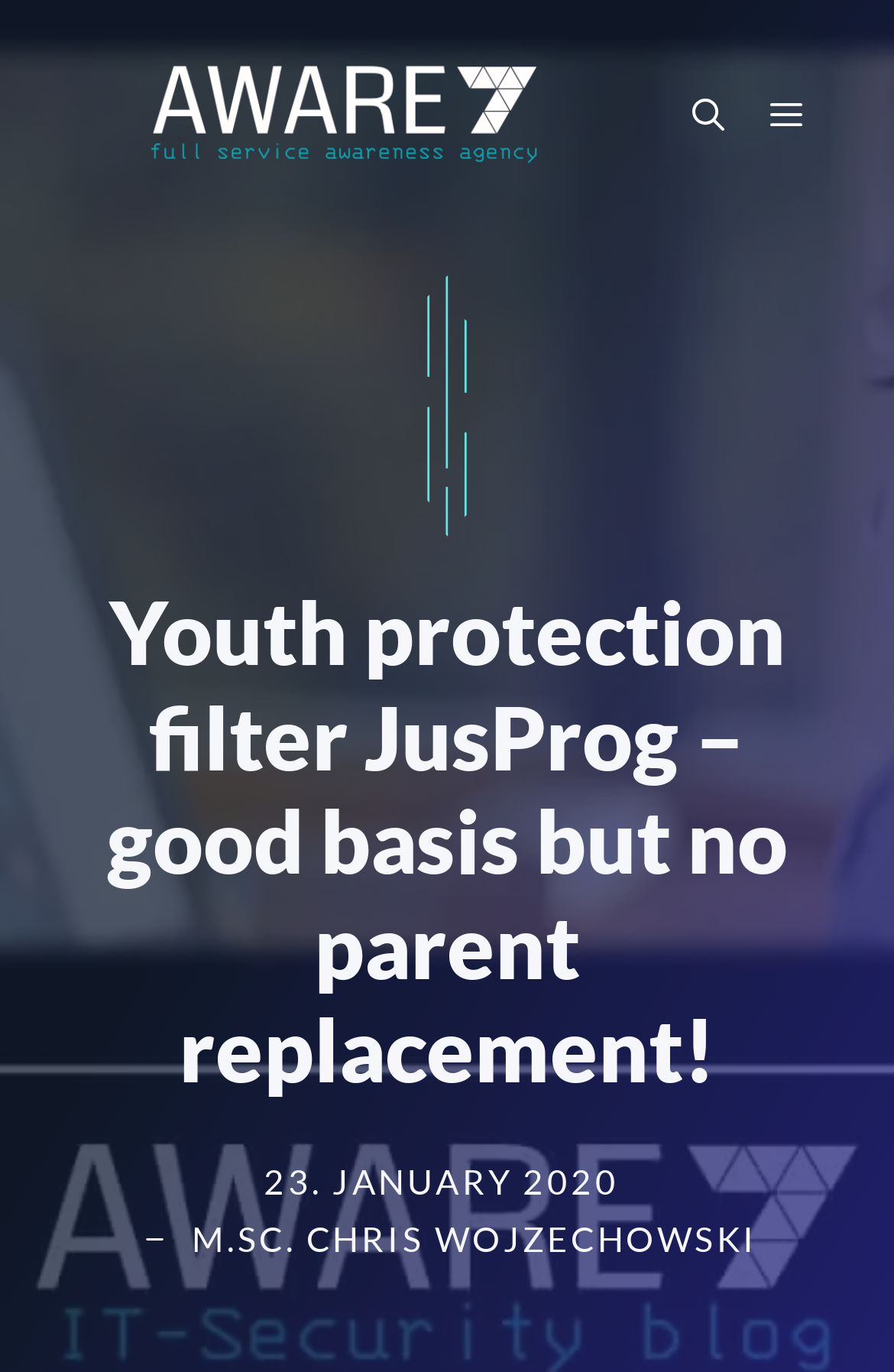What is the name of the non-profit association?
Please describe in detail the information shown in the image to answer the question.

By analyzing the meta description, I understand that the webpage is related to parental control filters and a non-profit association. Although the meta description is not directly visible on the webpage, it provides context. On the webpage, I found a heading 'Youth protection filter JusProg – good basis but no parent replacement!' which suggests that JusProg is the non-profit association mentioned in the meta description.